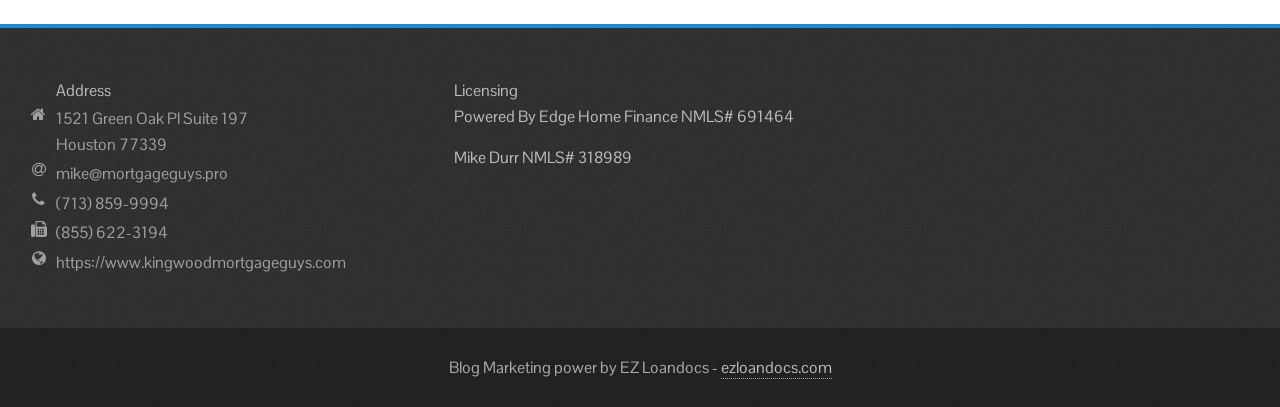Answer the following in one word or a short phrase: 
What is the address of the mortgage company?

1521 Green Oak Pl Suite 197